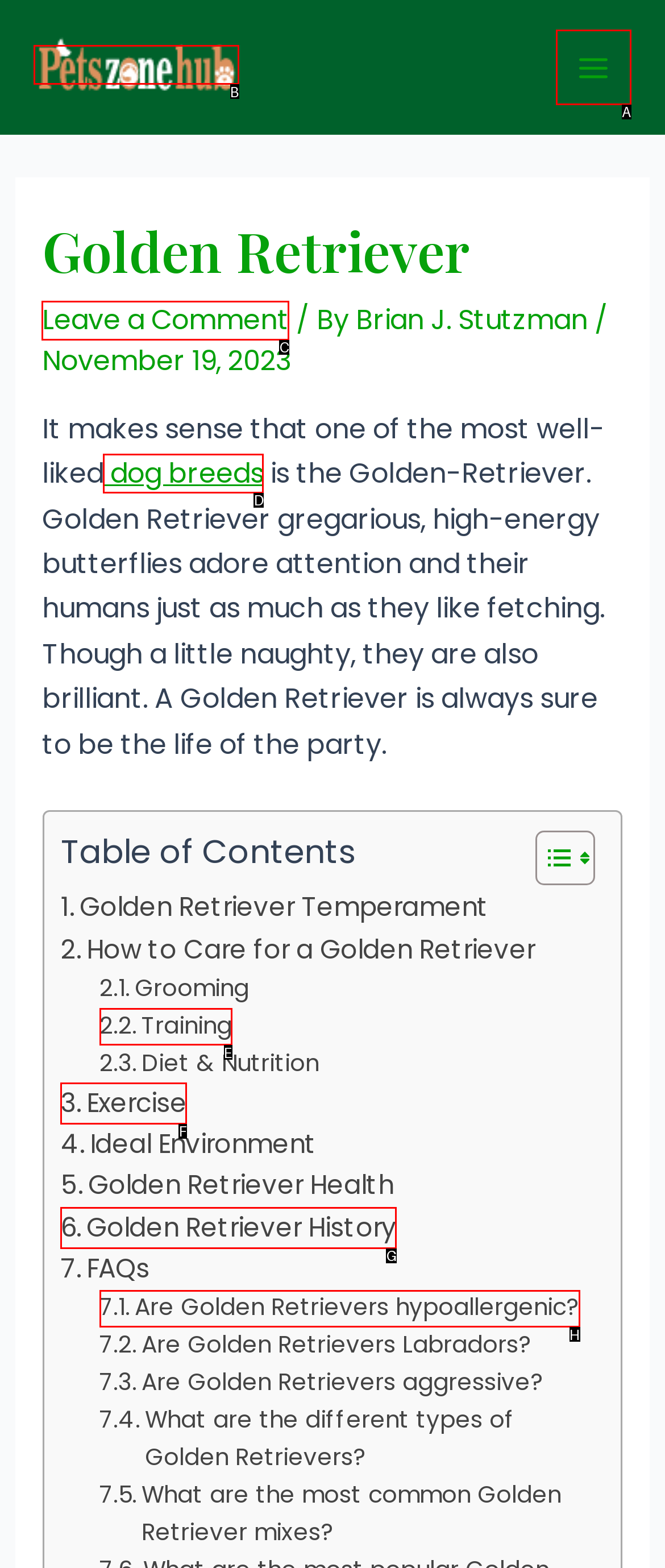Decide which UI element to click to accomplish the task: Visit the 'Petszonehub' website
Respond with the corresponding option letter.

B